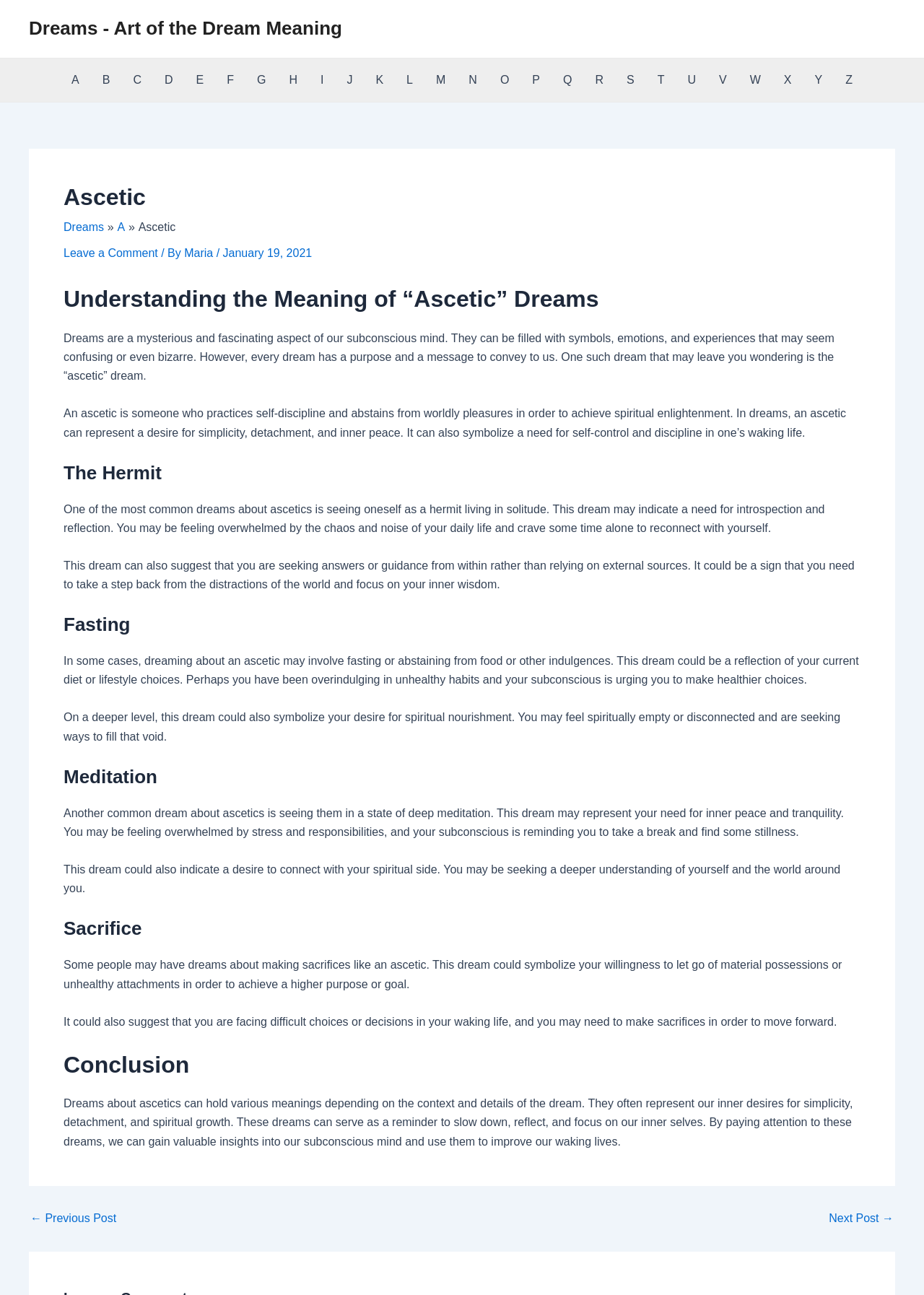Could you locate the bounding box coordinates for the section that should be clicked to accomplish this task: "Click on the 'Dreams' link in the breadcrumbs".

[0.069, 0.171, 0.113, 0.18]